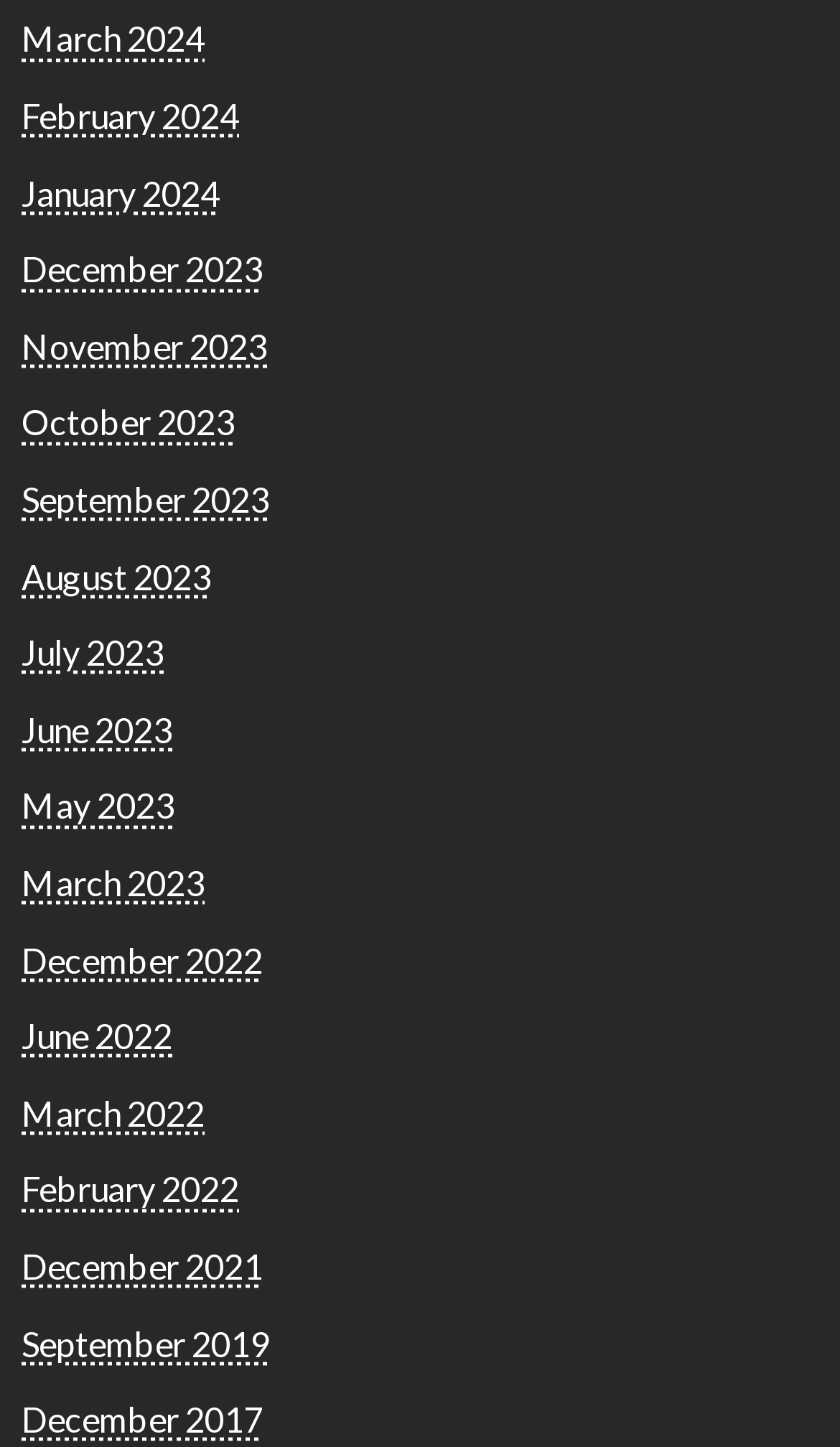Please locate the bounding box coordinates of the element that should be clicked to complete the given instruction: "view March 2024".

[0.026, 0.013, 0.244, 0.041]